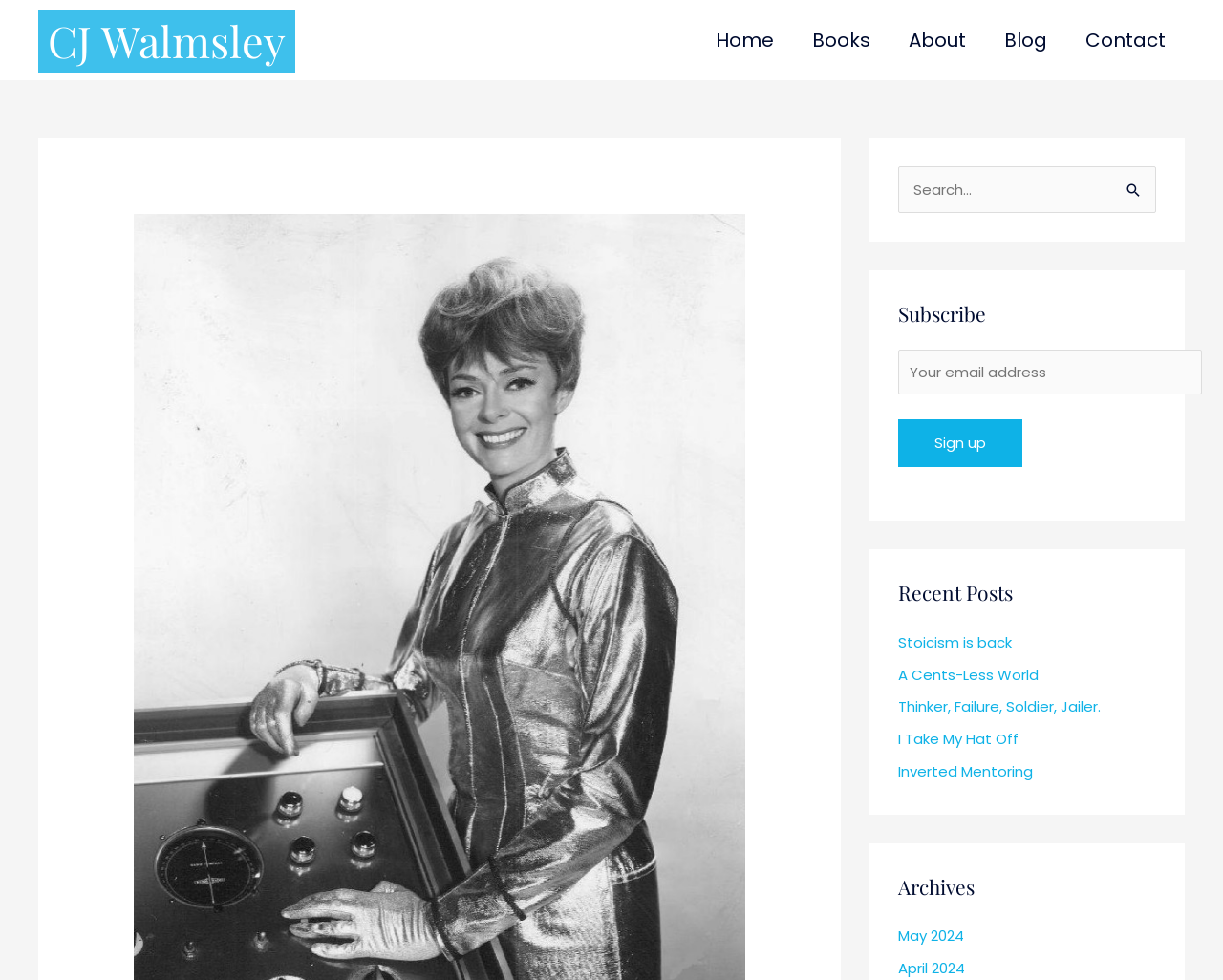What is the purpose of the search box?
Based on the visual content, answer with a single word or a brief phrase.

To search the website